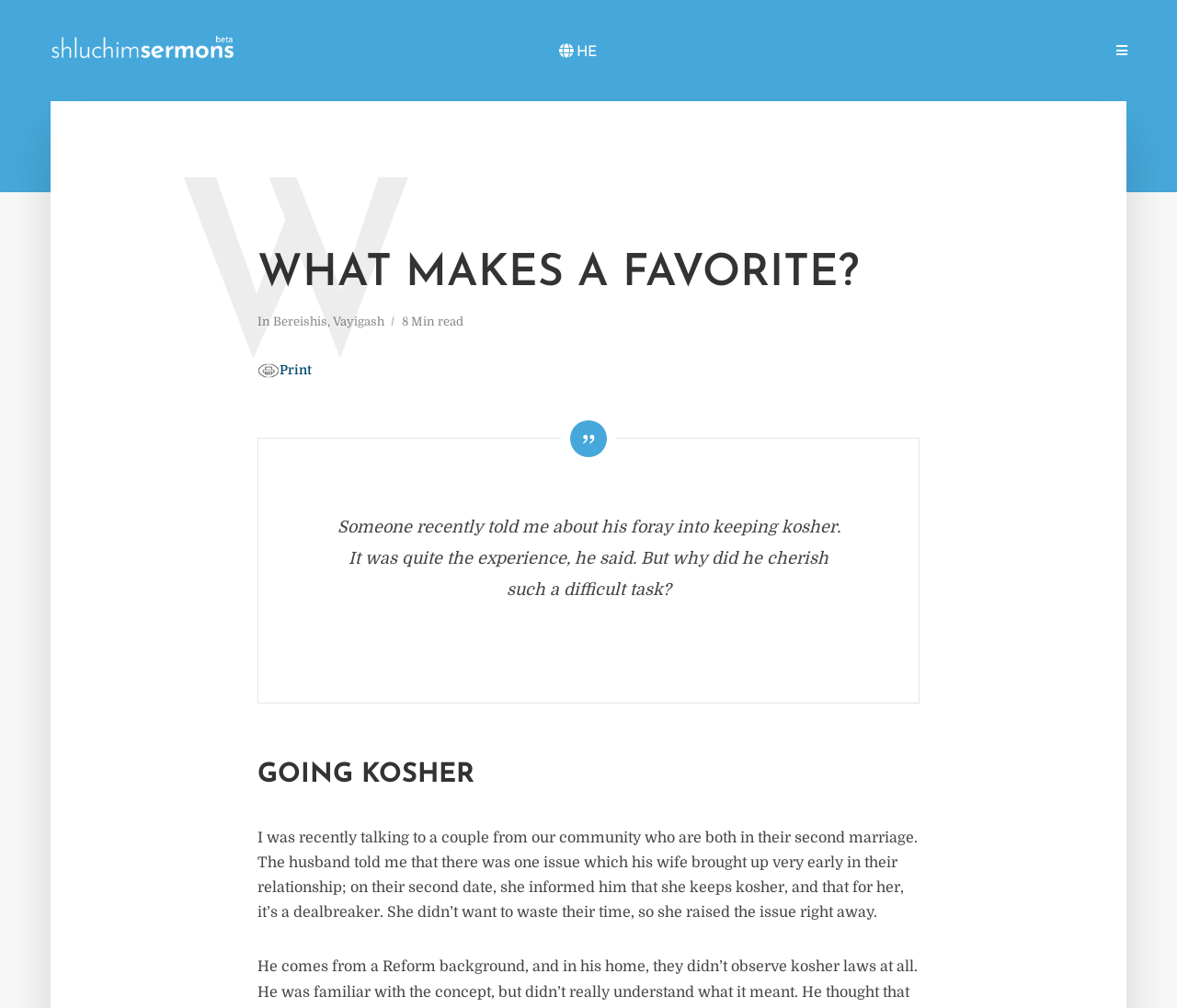Locate the bounding box coordinates of the element to click to perform the following action: 'View the '名人作品' page'. The coordinates should be given as four float values between 0 and 1, in the form of [left, top, right, bottom].

None